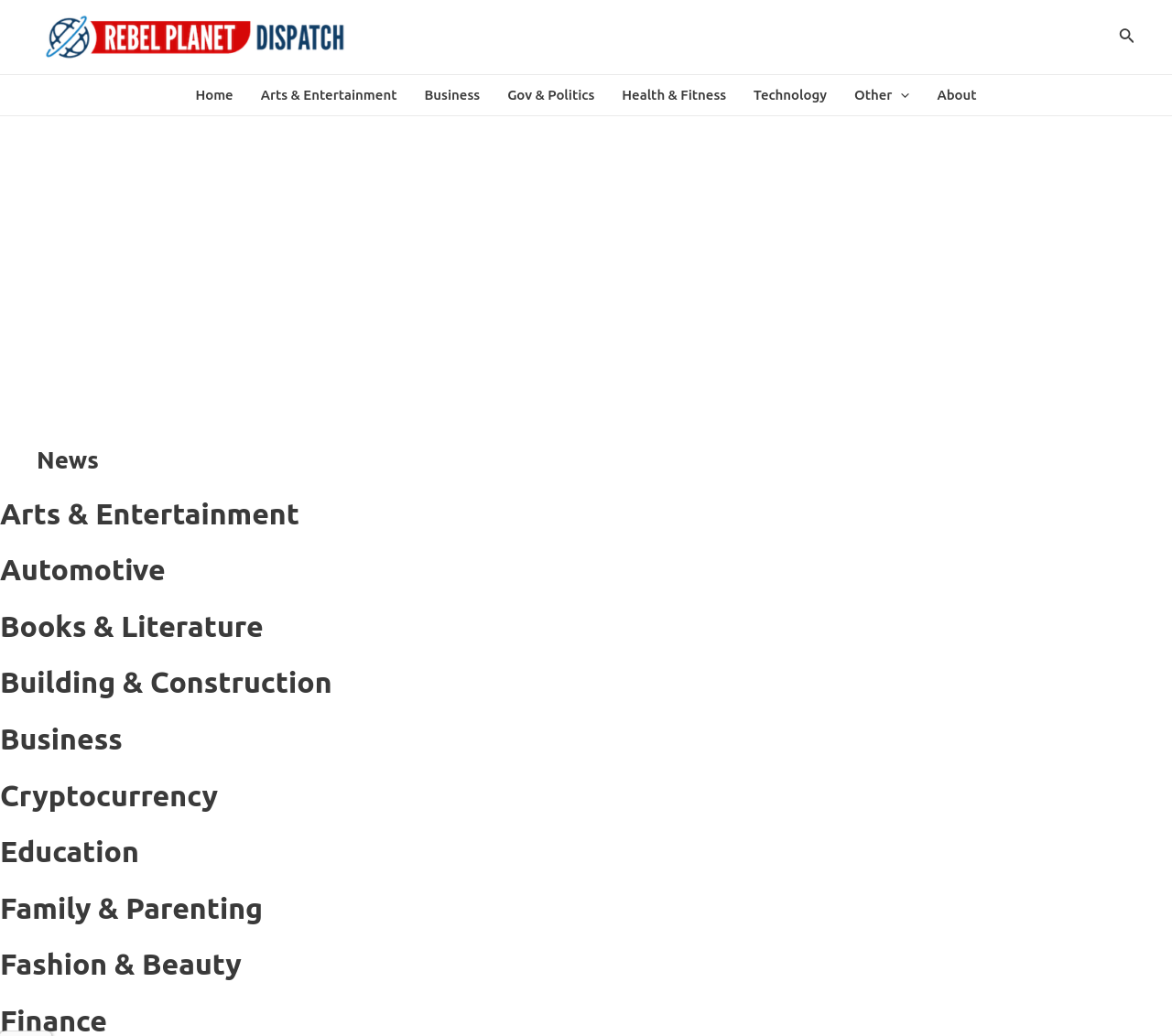Please mark the bounding box coordinates of the area that should be clicked to carry out the instruction: "View Arts & Entertainment news".

[0.211, 0.072, 0.35, 0.111]